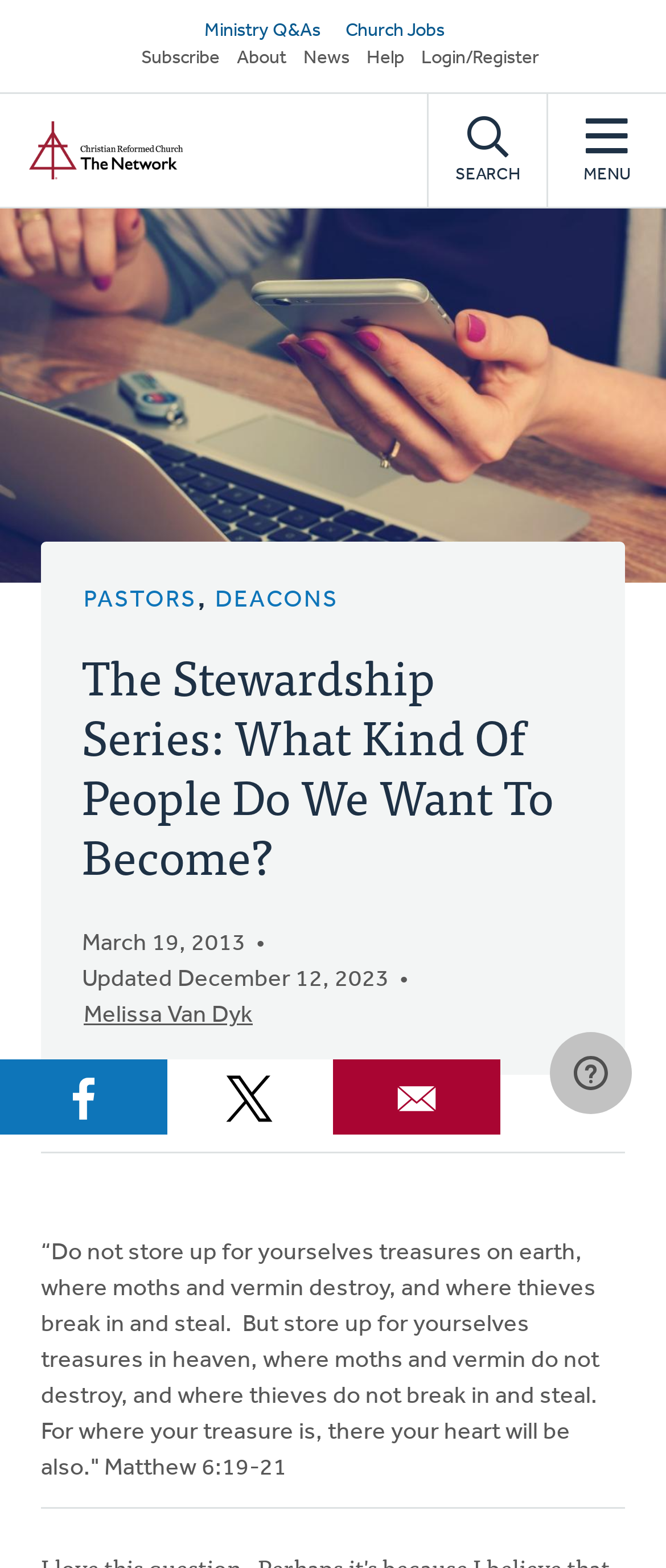Please identify the bounding box coordinates of the element's region that should be clicked to execute the following instruction: "Toggle navigation". The bounding box coordinates must be four float numbers between 0 and 1, i.e., [left, top, right, bottom].

None